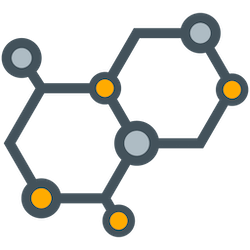Using details from the image, please answer the following question comprehensively:
What is the focus of the research in this field?

The context of the image suggests that the research and development in the field of nanotechnology is focused on the innovative uses of customized nano materials, particularly in combatting COVID-19.